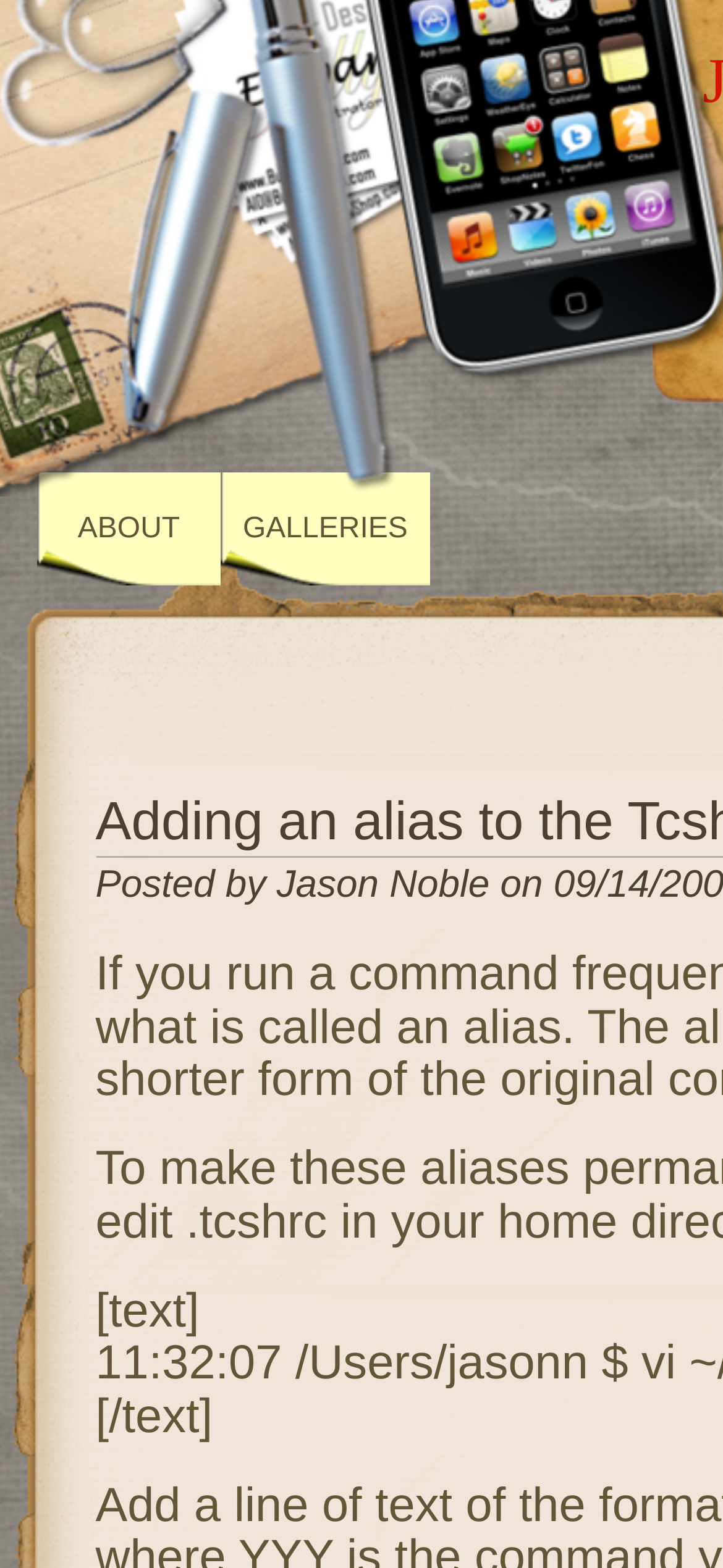Predict the bounding box coordinates for the UI element described as: "About". The coordinates should be four float numbers between 0 and 1, presented as [left, top, right, bottom].

[0.051, 0.301, 0.305, 0.373]